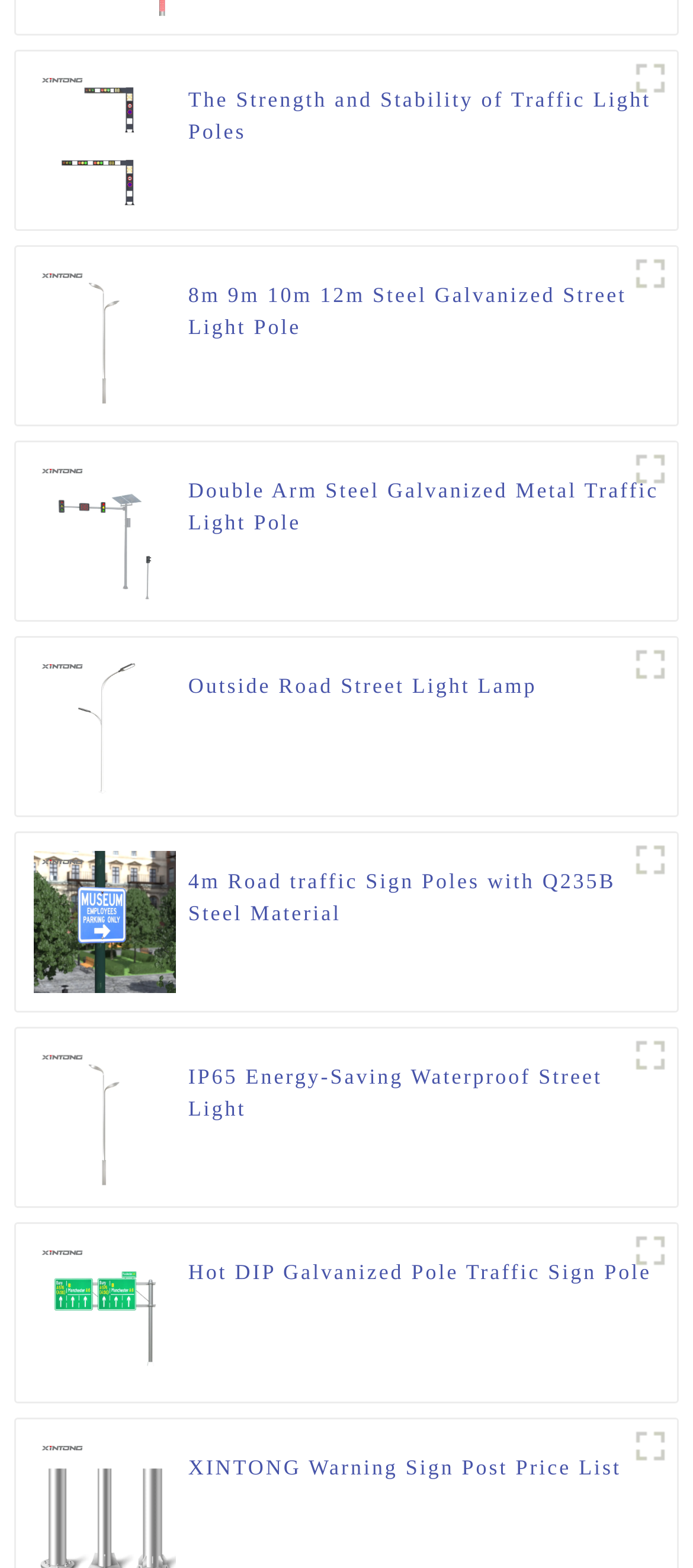How many different products are showcased on this webpage?
Look at the screenshot and respond with a single word or phrase.

7